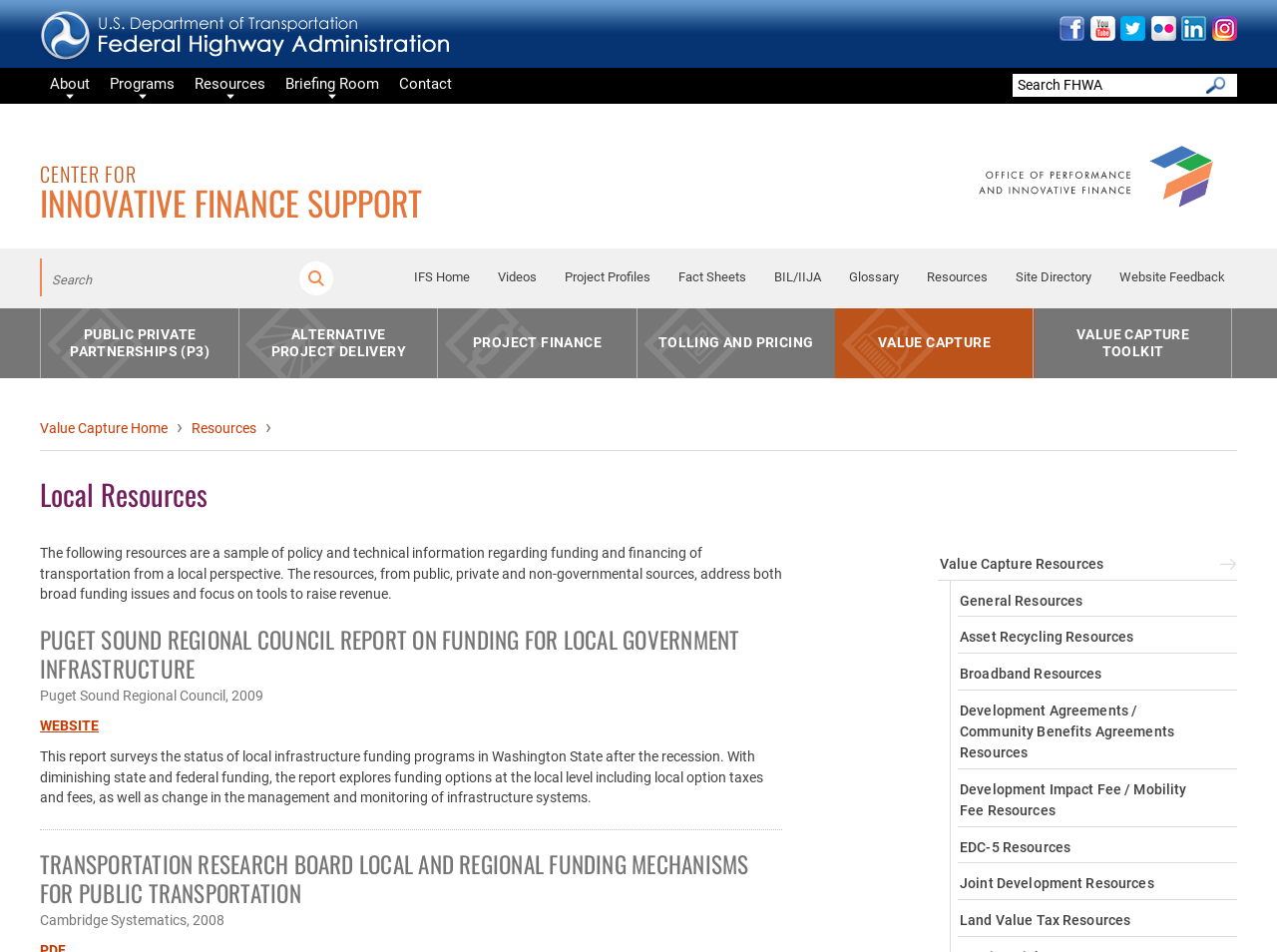Please identify the bounding box coordinates of the region to click in order to complete the task: "Go to the About page". The coordinates must be four float numbers between 0 and 1, specified as [left, top, right, bottom].

[0.031, 0.071, 0.078, 0.106]